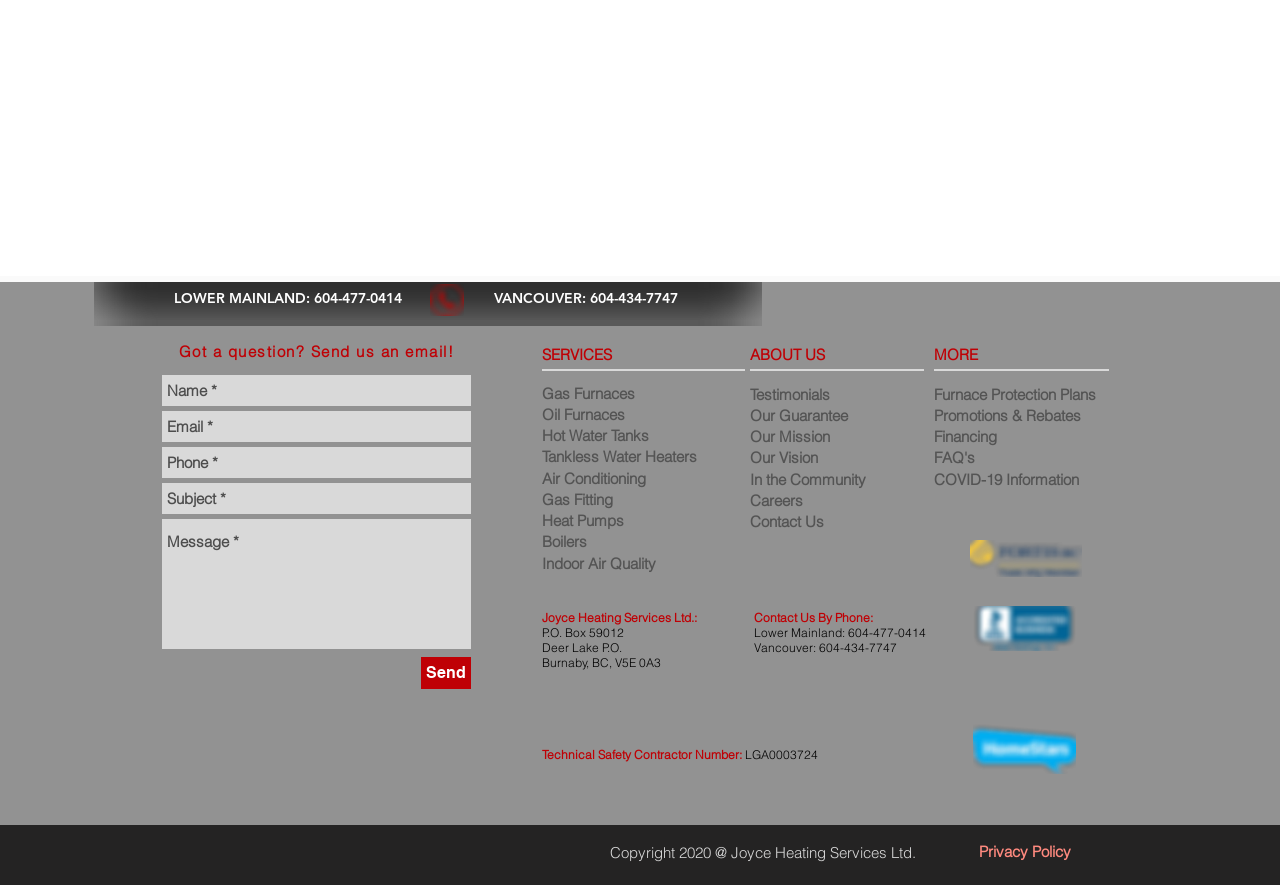Please predict the bounding box coordinates of the element's region where a click is necessary to complete the following instruction: "View Gas Furnaces". The coordinates should be represented by four float numbers between 0 and 1, i.e., [left, top, right, bottom].

[0.423, 0.433, 0.534, 0.457]